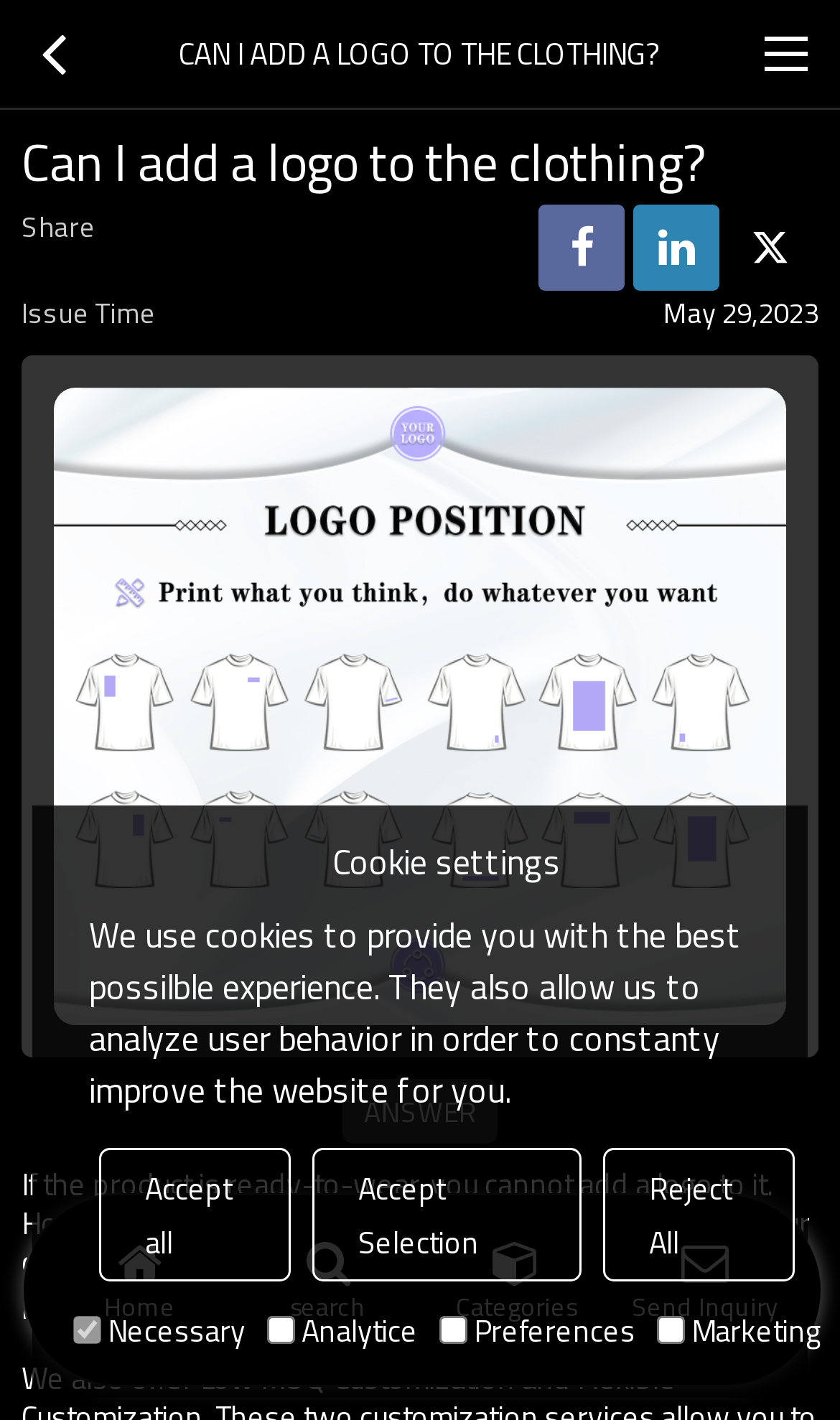What type of clothing manufacturer is this?
Look at the screenshot and give a one-word or phrase answer.

Dark Streetwear